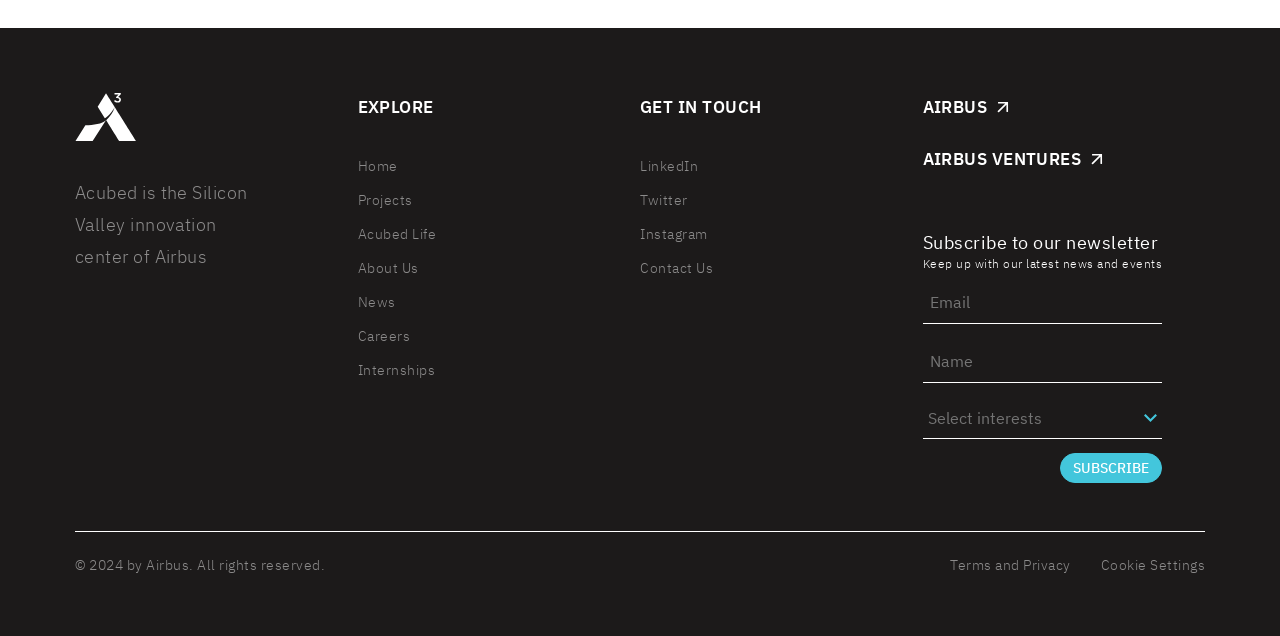Kindly determine the bounding box coordinates for the clickable area to achieve the given instruction: "Click the 'FREE CONSULTATION' button".

None